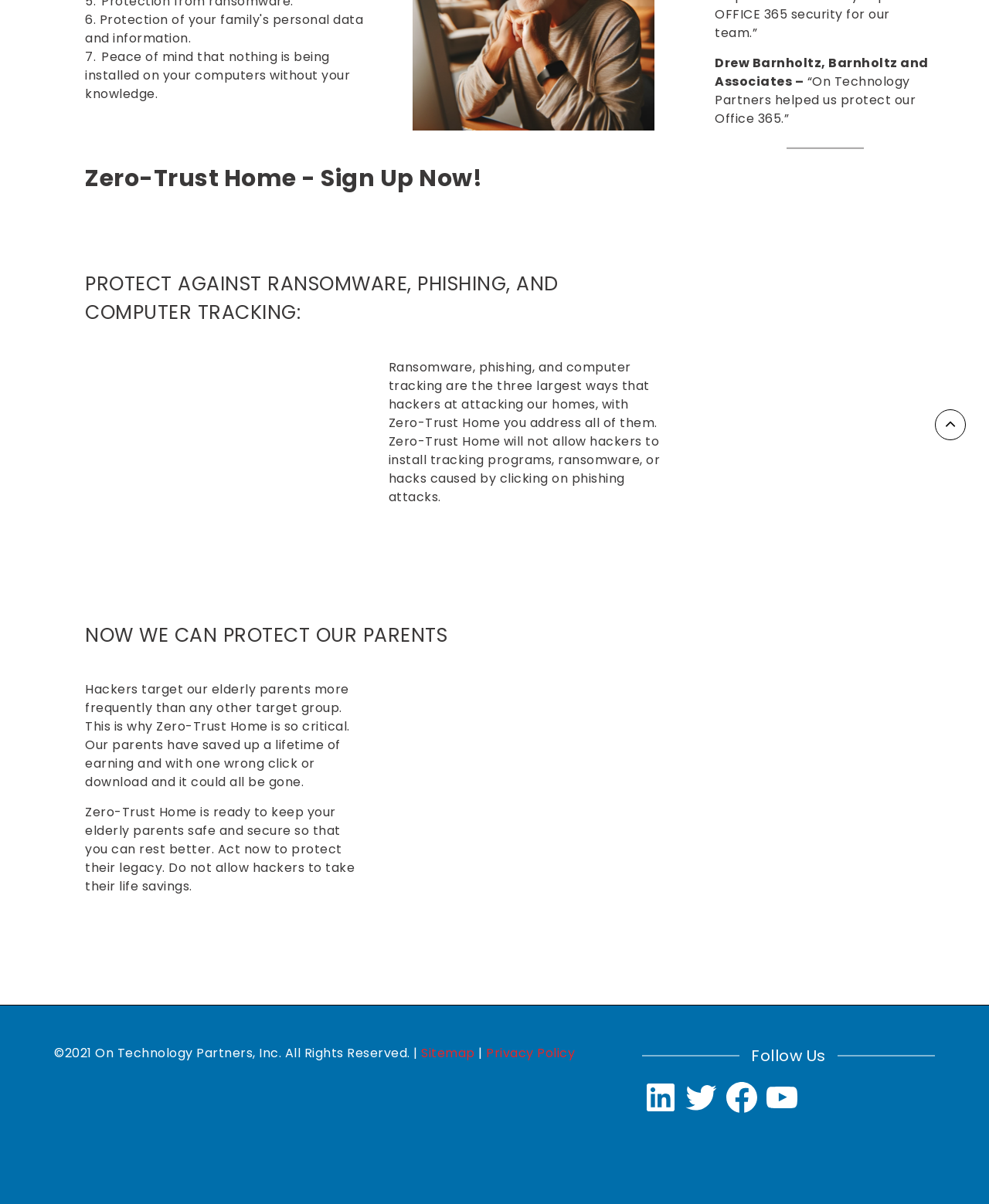Based on the provided description, "Privacy Policy", find the bounding box of the corresponding UI element in the screenshot.

[0.491, 0.867, 0.581, 0.882]